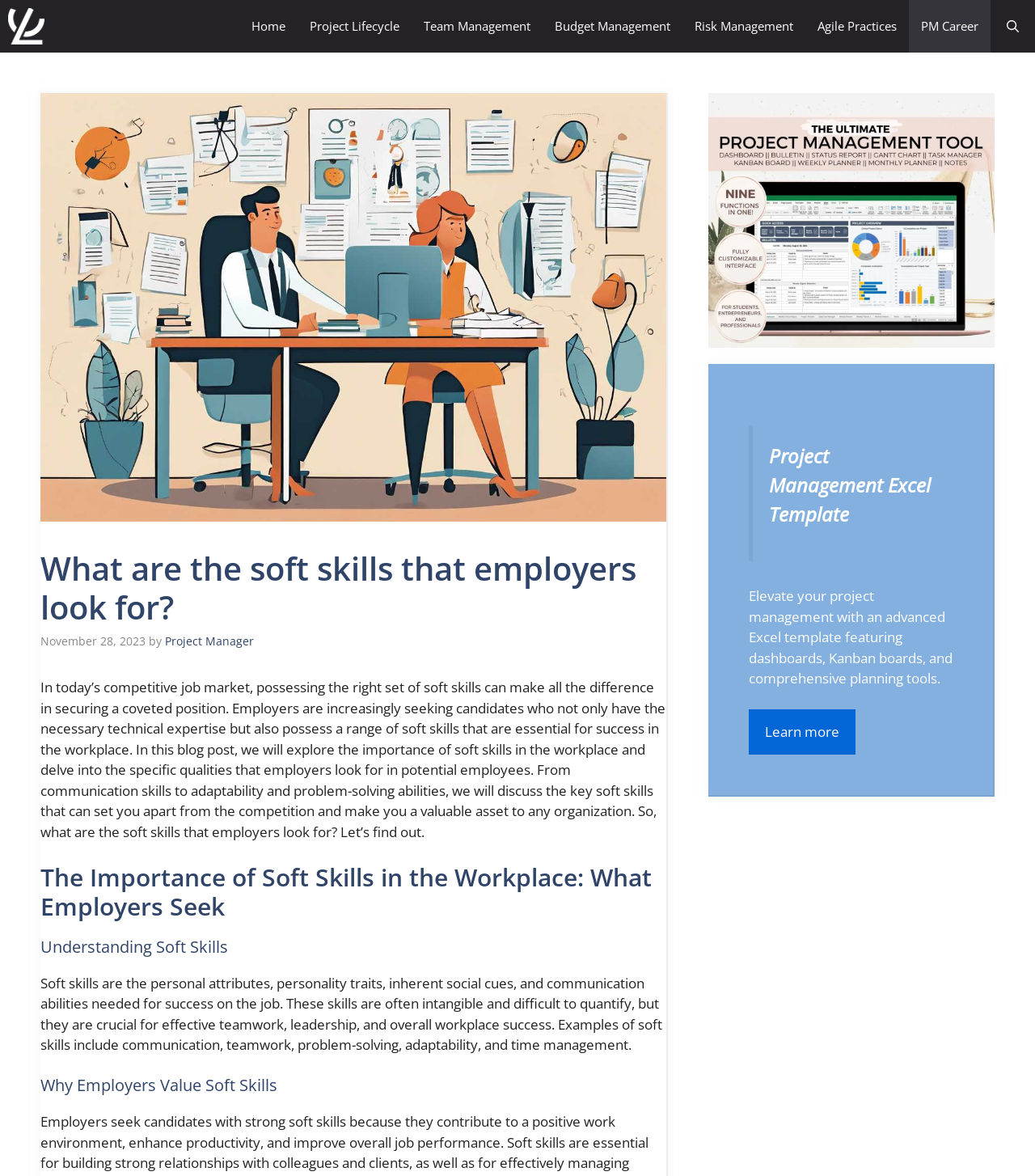Please find the bounding box coordinates of the clickable region needed to complete the following instruction: "Open search". The bounding box coordinates must consist of four float numbers between 0 and 1, i.e., [left, top, right, bottom].

[0.957, 0.0, 1.0, 0.045]